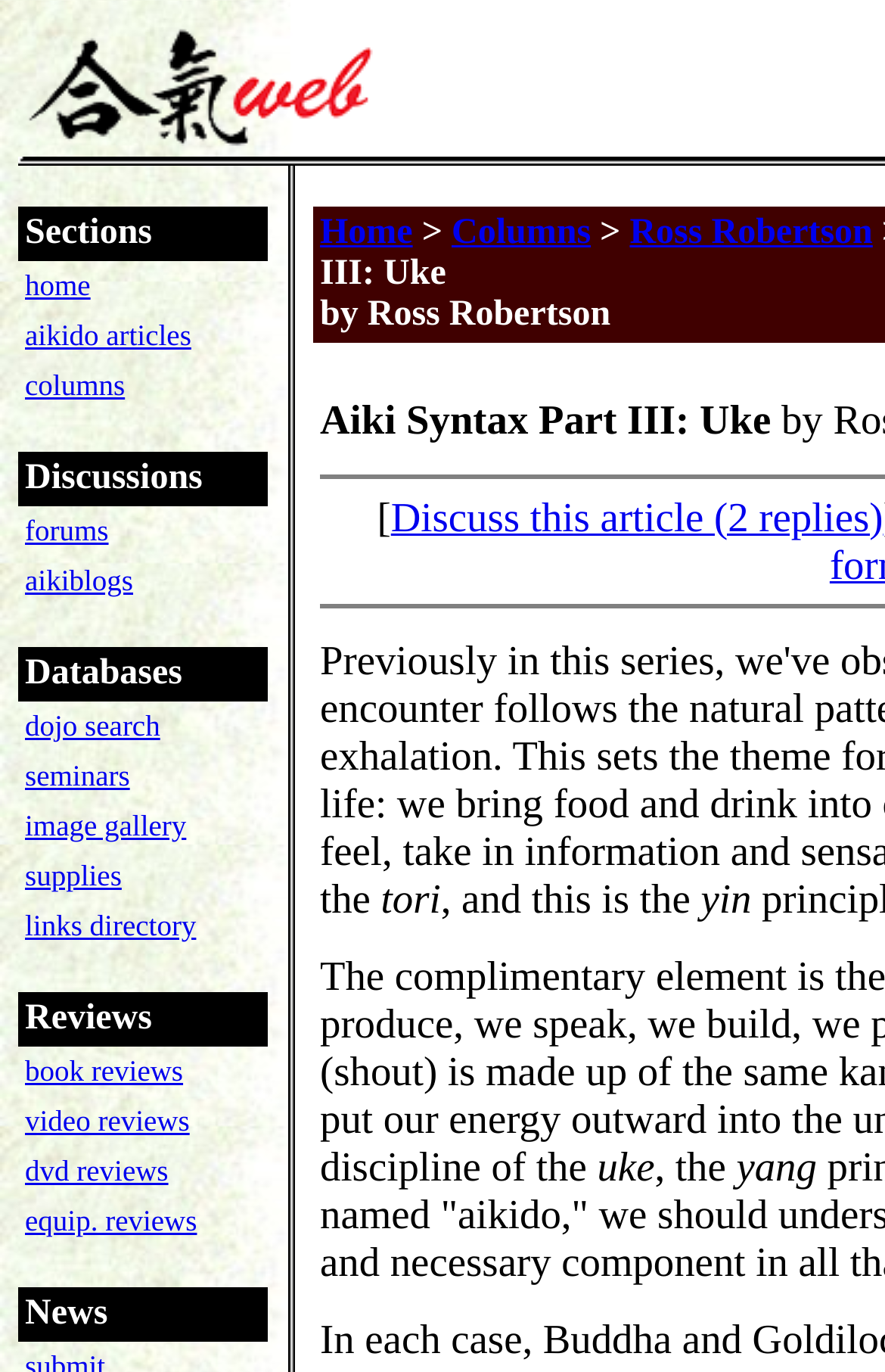Generate a comprehensive description of the contents of the webpage.

The webpage is a portal for Aikido information, with a focus on columns, articles, and discussions. At the top, there is a welcome message with a link to "AikiWeb Aikido Information" accompanied by an image. Below this, there are several sections organized into tables, each containing links to various topics such as "home", "aikido articles", "columns", "discussions", "forums", "aikiblogs", "databases", "dojo search", "seminars", "image gallery", "supplies", "links directory", "reviews", and "news".

The main content of the page is a column article titled "Aiki Syntax Part III: Uke" by Ross Robertson, dated December 2005. The article is divided into paragraphs, with text discussing the concepts of "tori", "yin", "uke", and "yang" in the context of Aikido. There is also a link to discuss the article, which has received 2 replies.

Throughout the page, there are 14 tables, each containing links to different sections or topics. The layout is organized, with each section clearly separated from the others. There are a total of 24 links on the page, providing access to various resources and articles related to Aikido.